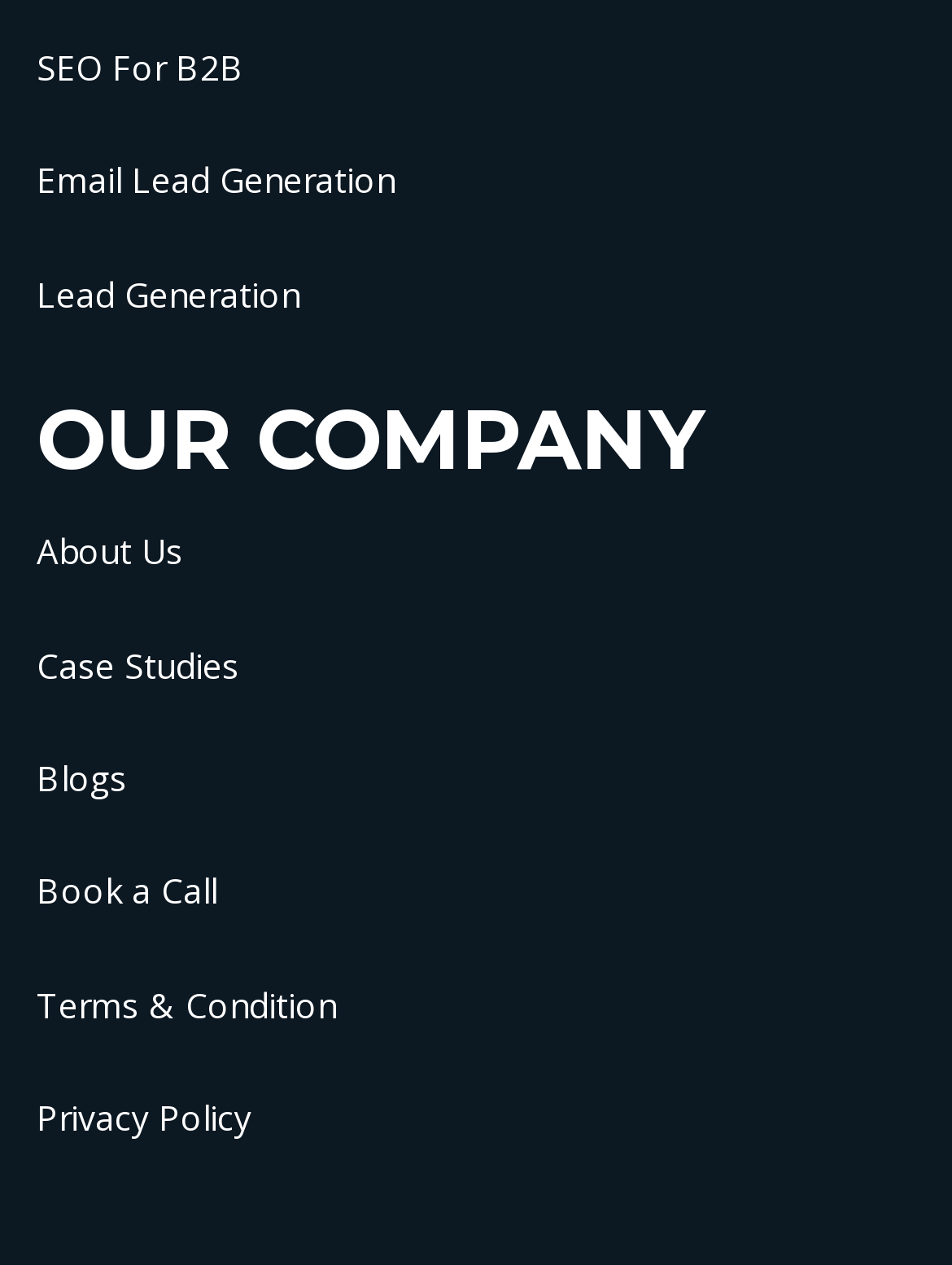Point out the bounding box coordinates of the section to click in order to follow this instruction: "Read about OUR COMPANY".

[0.038, 0.311, 0.974, 0.386]